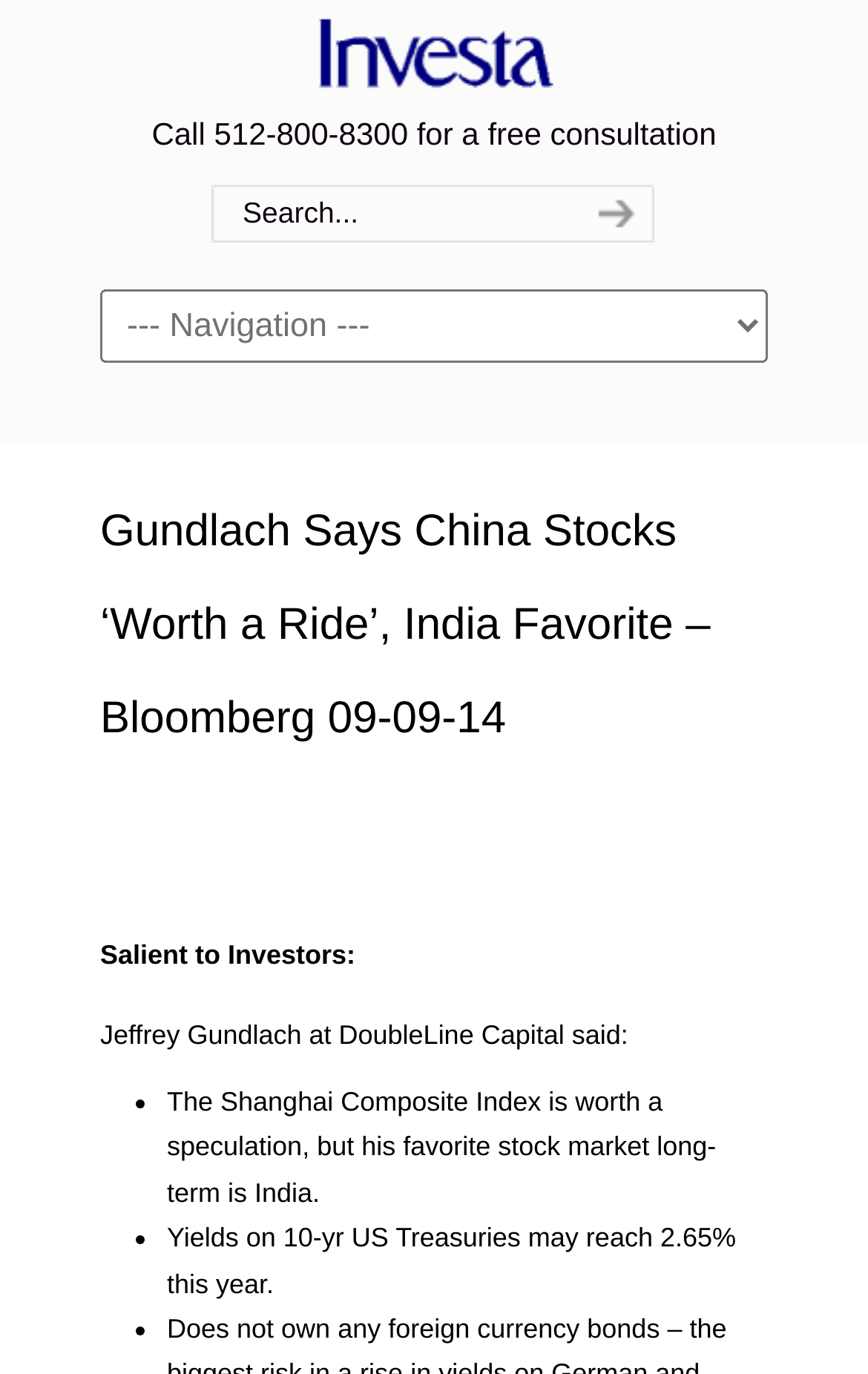What is the company mentioned in the top-right corner?
Answer the question with a single word or phrase, referring to the image.

Investa Asset Management LLC